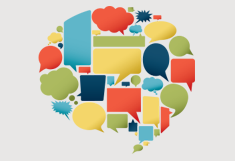Observe the image and answer the following question in detail: What is the theme of the image?

The image's theme is centered around communication and engagement, as symbolized by the speech bubbles and discussion icons in various shapes and colors, which aligns with the idea of sharing ideas and opinions.